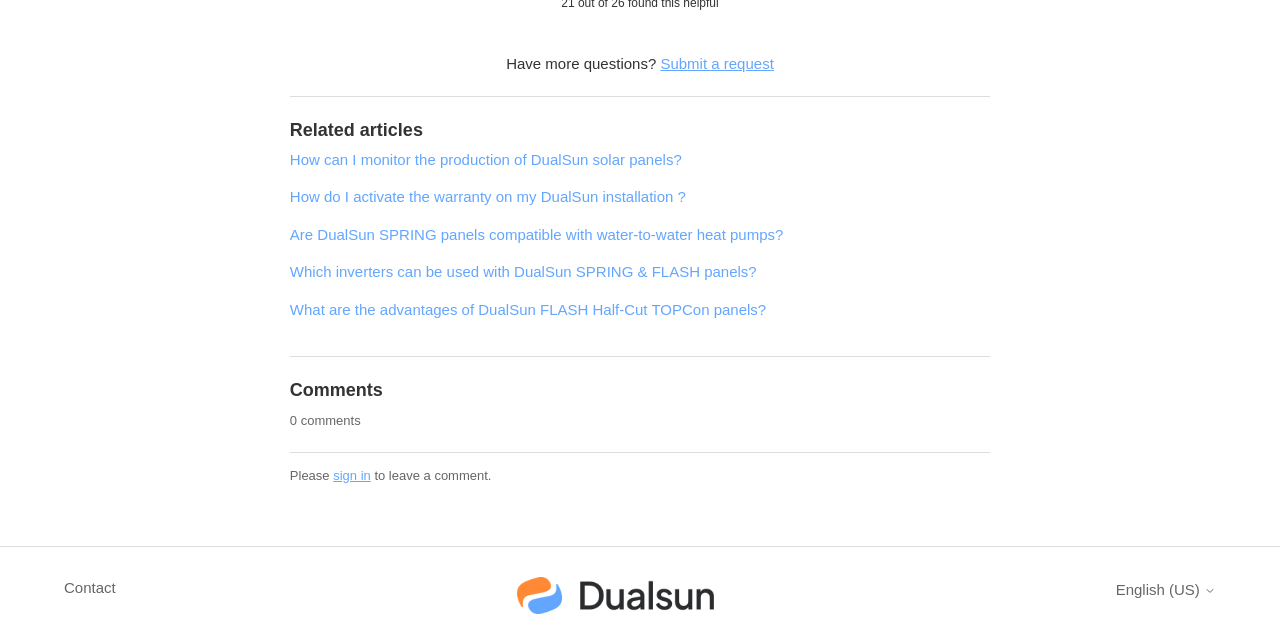Determine the bounding box coordinates of the clickable element necessary to fulfill the instruction: "Change the language to English (US)". Provide the coordinates as four float numbers within the 0 to 1 range, i.e., [left, top, right, bottom].

[0.872, 0.902, 0.95, 0.929]